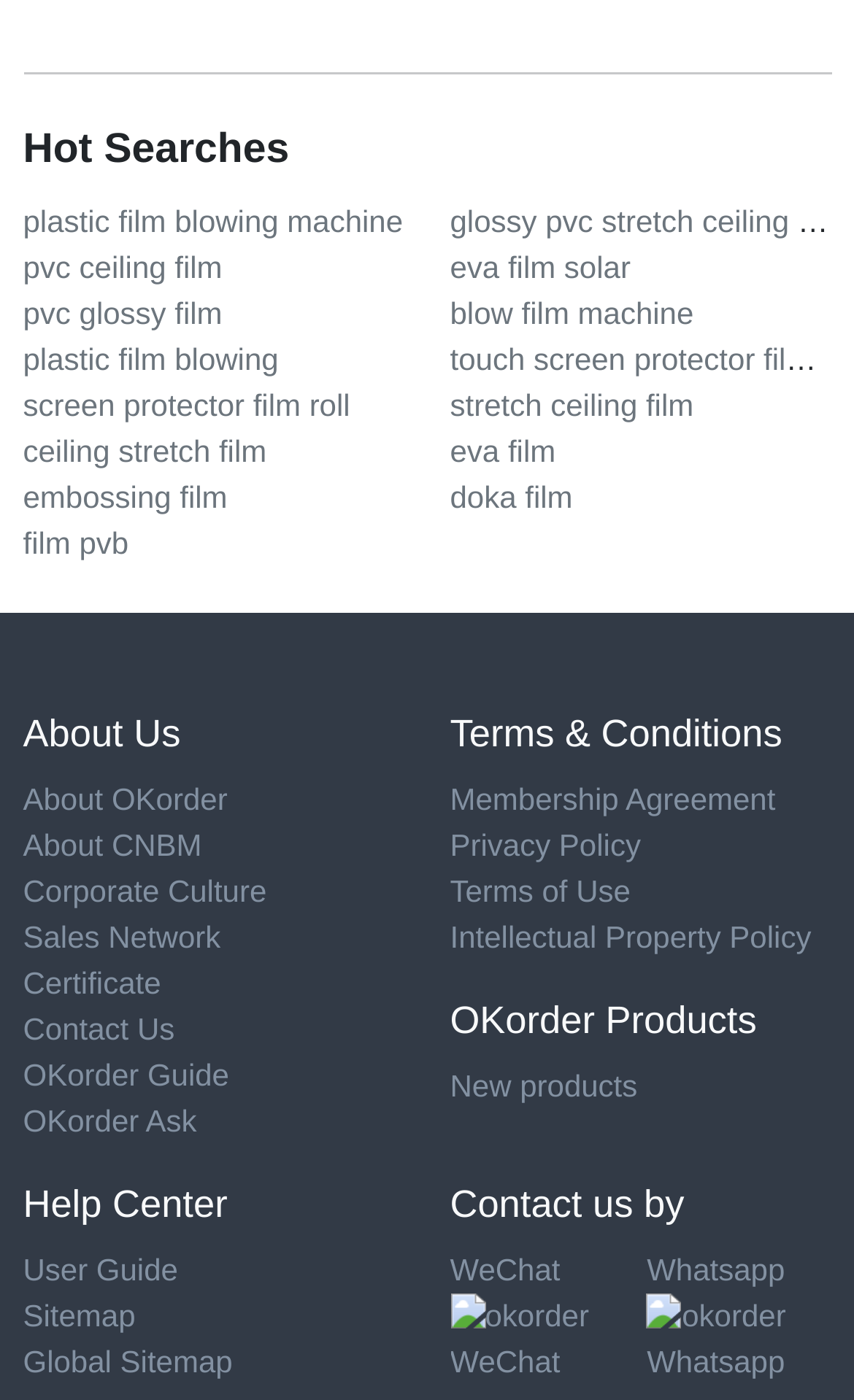What is the relationship between OKorder and CNBM?
Please provide a comprehensive and detailed answer to the question.

The webpage provides a link to 'About CNBM' in the 'About Us' section, which suggests that CNBM is the parent company of OKorder, and OKorder is a subsidiary or a part of CNBM.